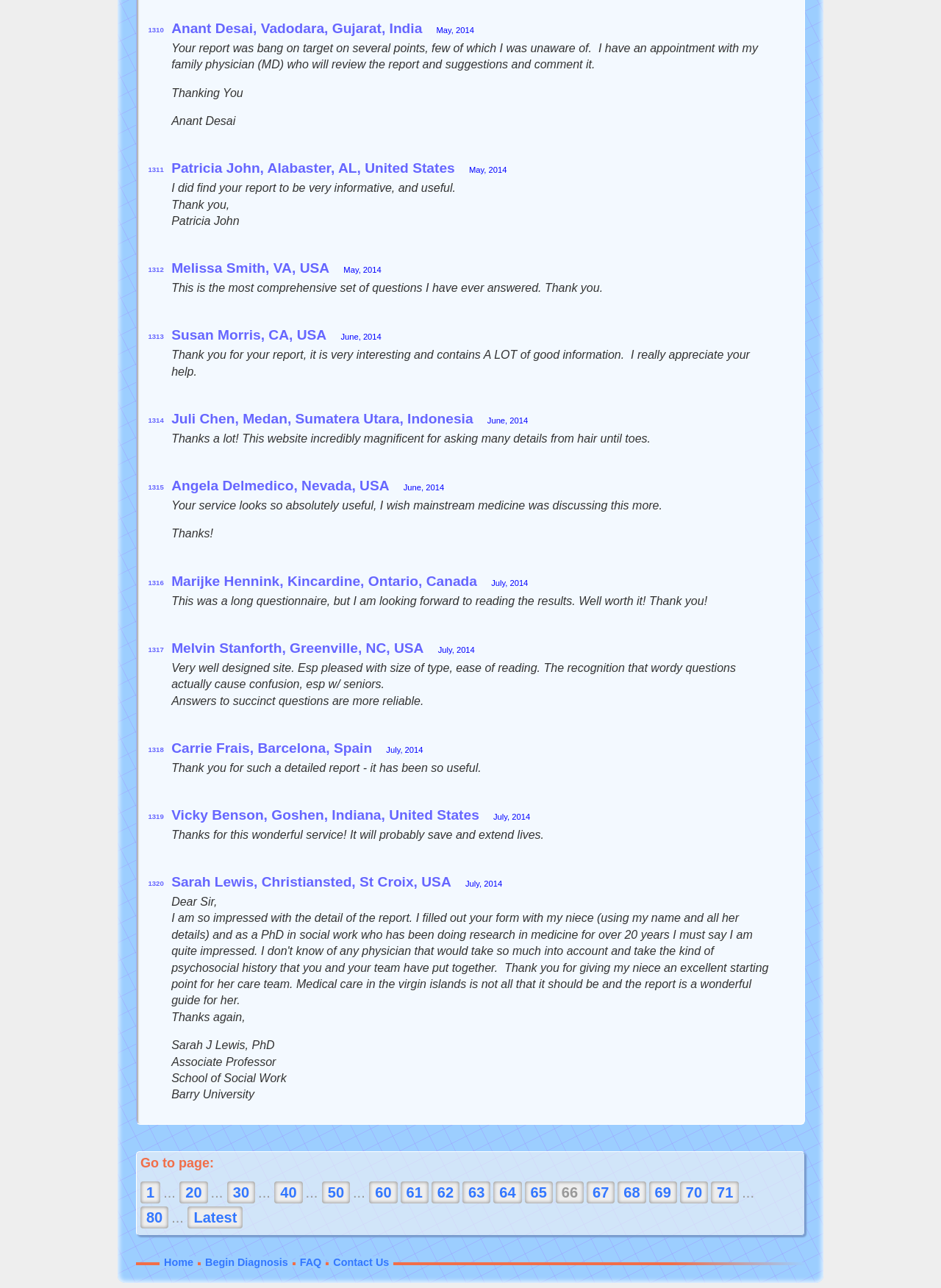Please indicate the bounding box coordinates for the clickable area to complete the following task: "Go to page 1". The coordinates should be specified as four float numbers between 0 and 1, i.e., [left, top, right, bottom].

[0.149, 0.917, 0.17, 0.934]